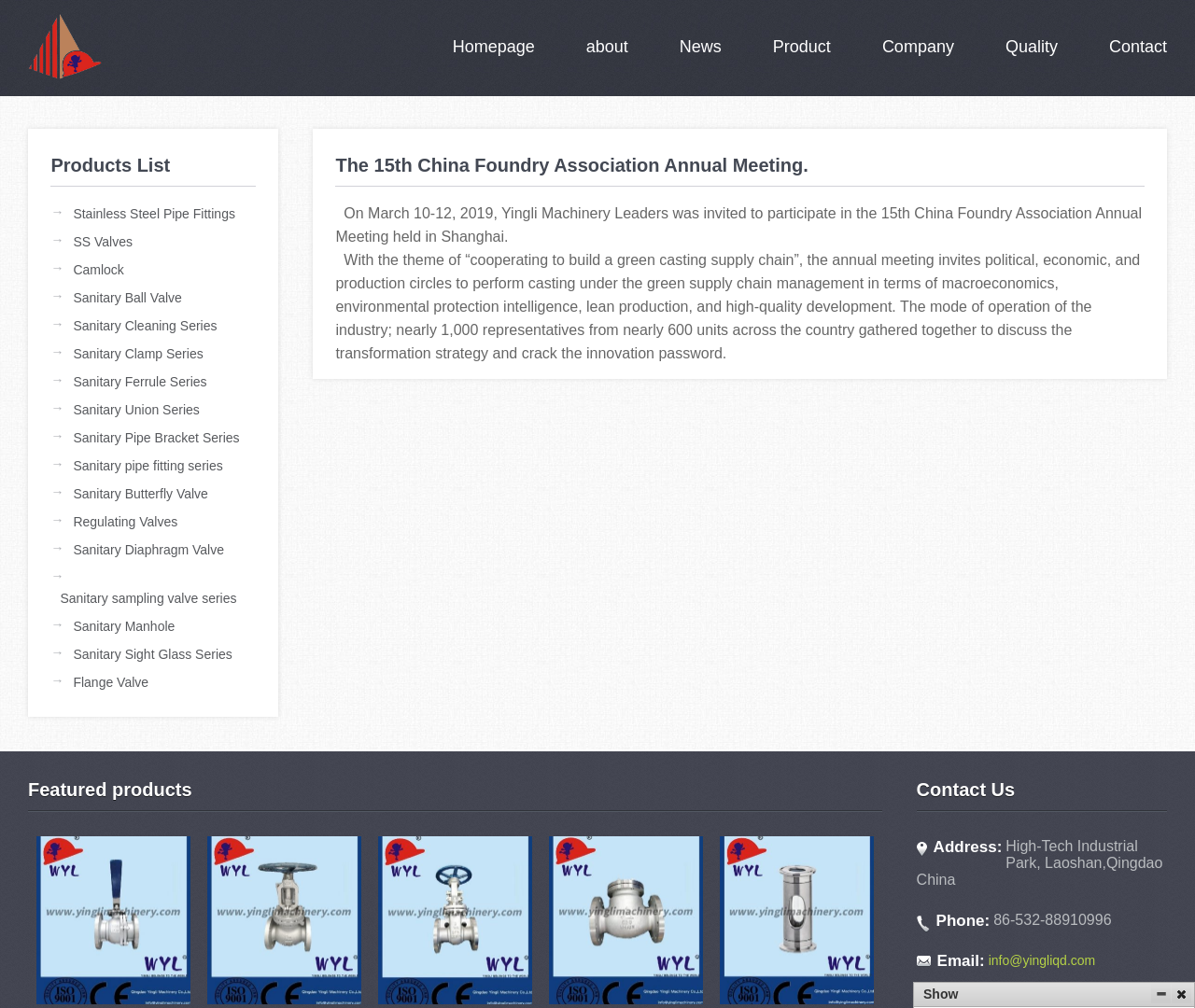What is the theme of the 15th China Foundry Association Annual Meeting?
Based on the screenshot, provide a one-word or short-phrase response.

Cooperating to build a green casting supply chain